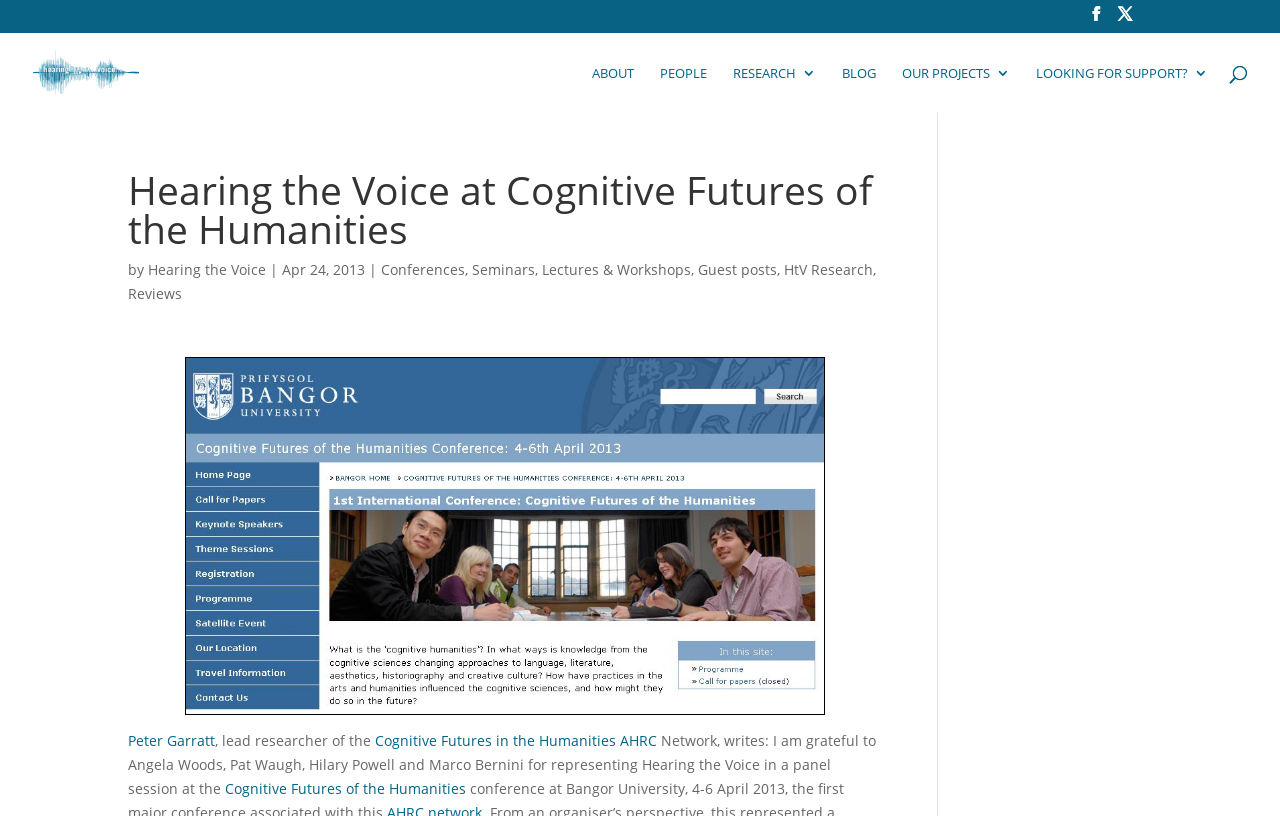Pinpoint the bounding box coordinates of the element you need to click to execute the following instruction: "Read the blog". The bounding box should be represented by four float numbers between 0 and 1, in the format [left, top, right, bottom].

[0.658, 0.08, 0.684, 0.138]